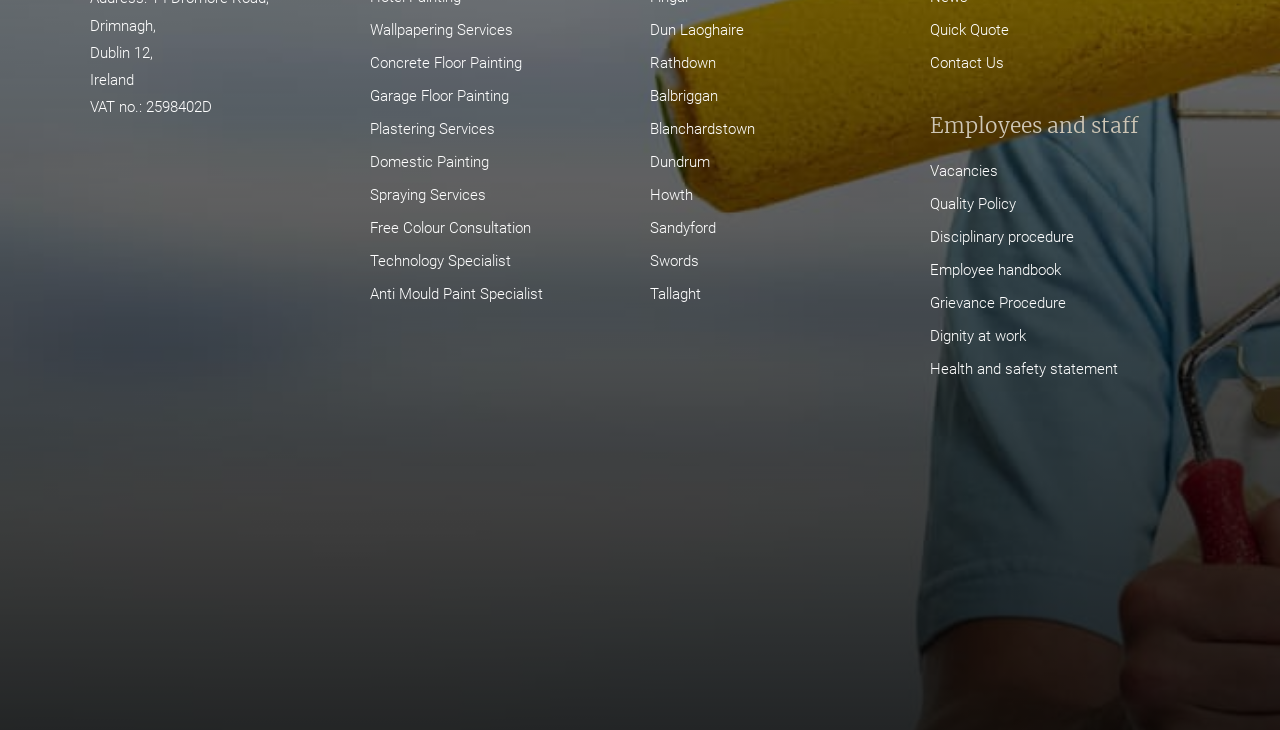Provide a brief response to the question using a single word or phrase: 
What is the purpose of the 'Quick Quote' link?

To get a quick quote